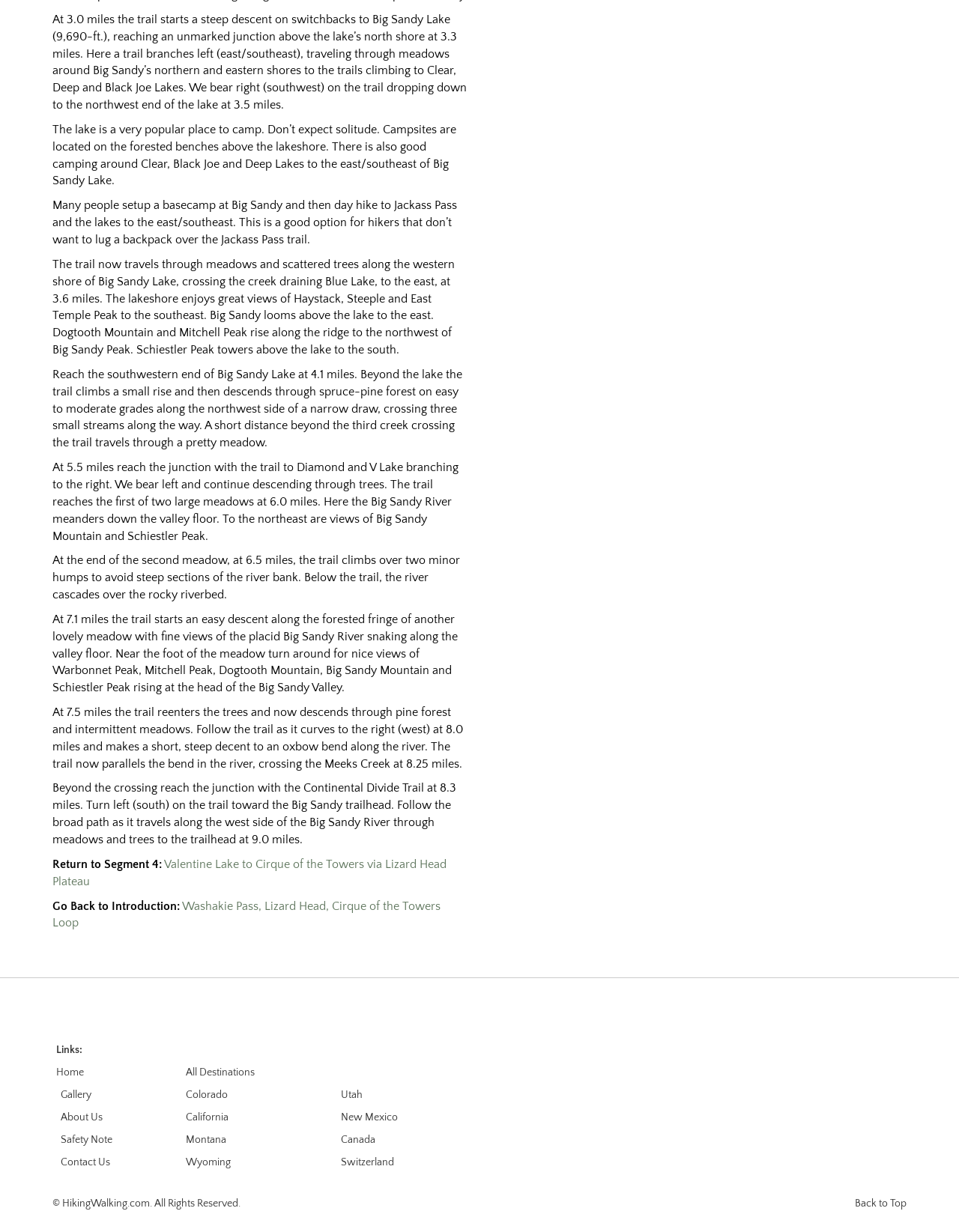Where is the junction with the Continental Divide Trail?
Kindly offer a comprehensive and detailed response to the question.

The text states that beyond the crossing, reach the junction with the Continental Divide Trail at 8.3 miles, so the junction with the Continental Divide Trail is at 8.3 miles.